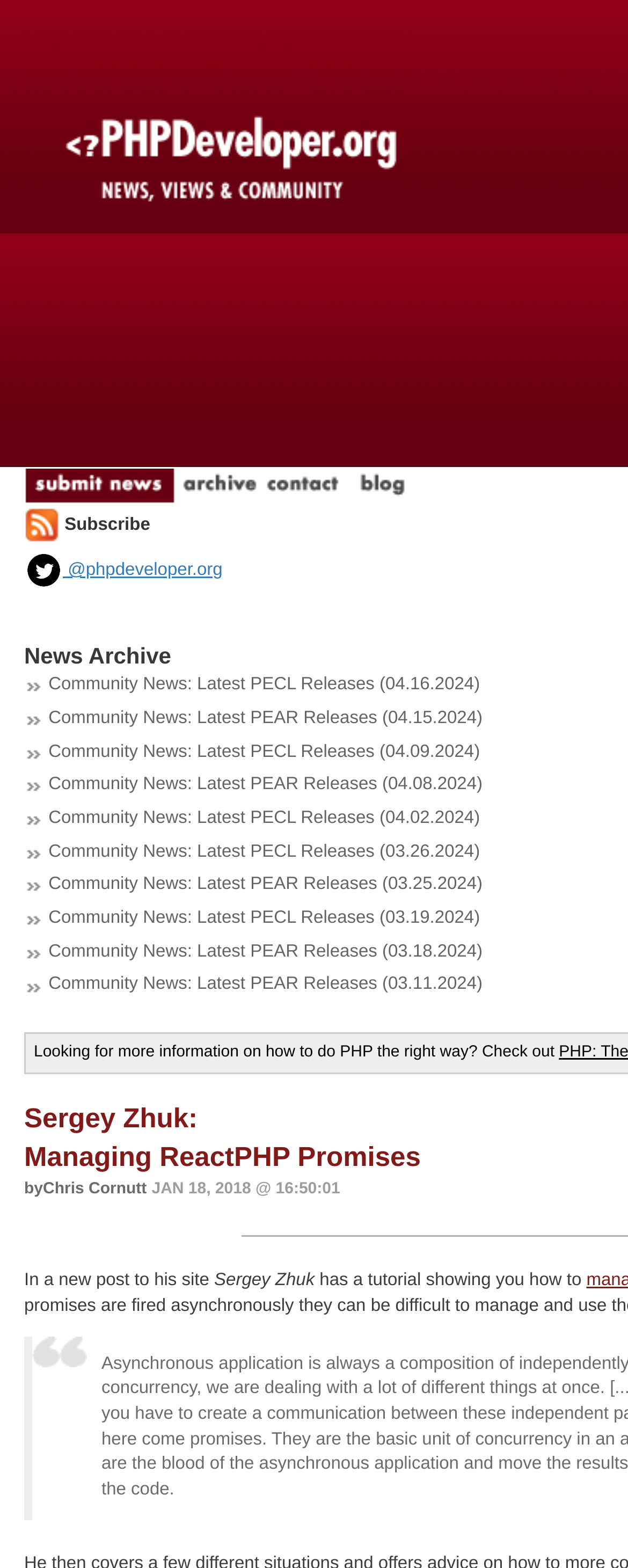Answer the following inquiry with a single word or phrase:
What is the date of the post by Chris Cornutt?

JAN 18, 2018